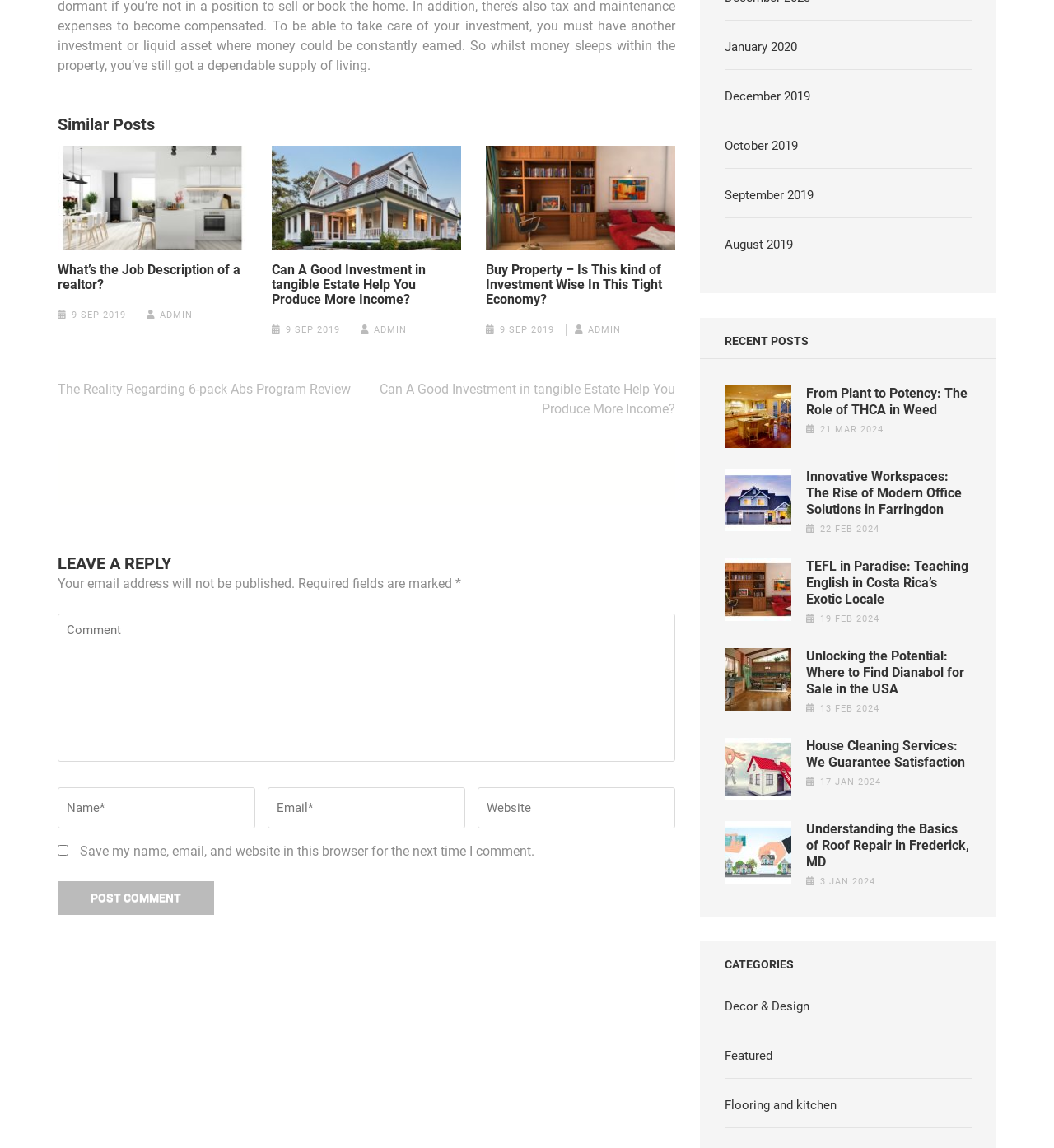Give a concise answer of one word or phrase to the question: 
What is the date of the third recent post?

21 MAR 2024